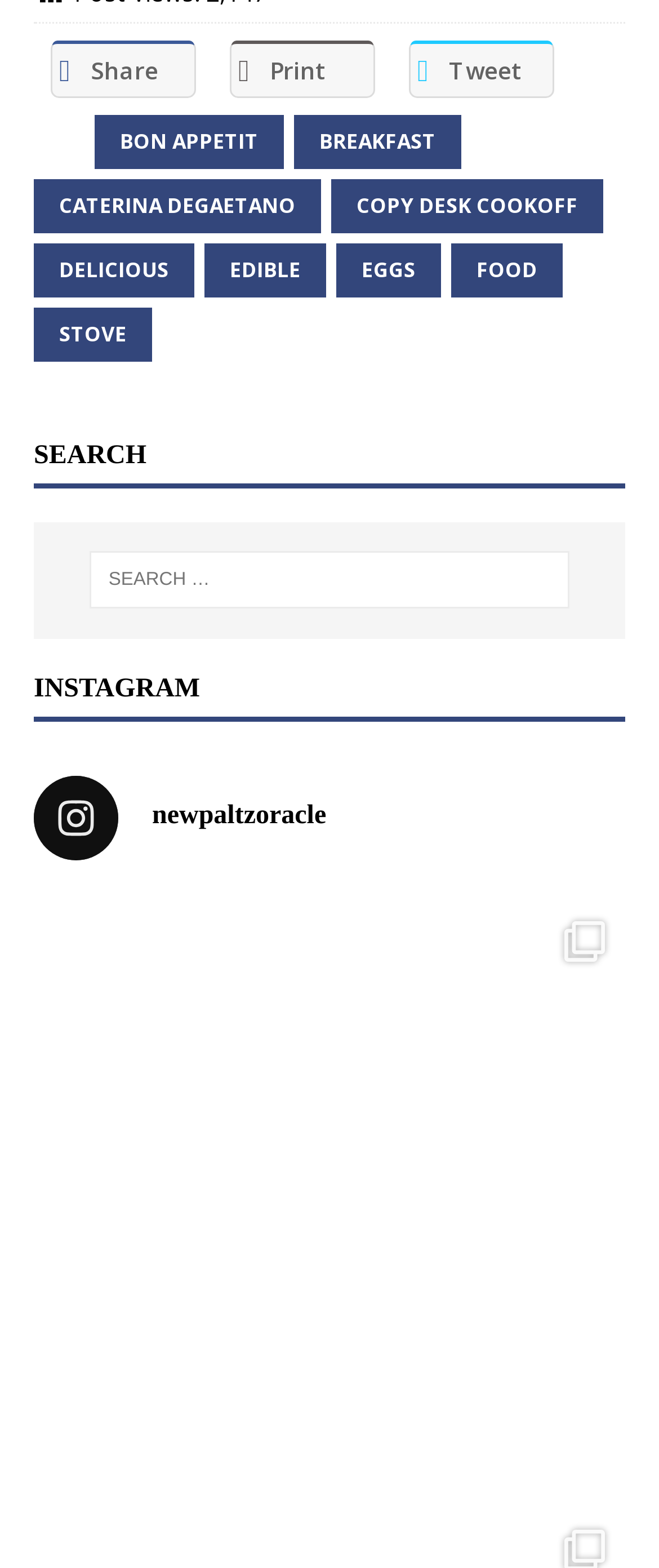Please indicate the bounding box coordinates for the clickable area to complete the following task: "view locations and directions". The coordinates should be specified as four float numbers between 0 and 1, i.e., [left, top, right, bottom].

None